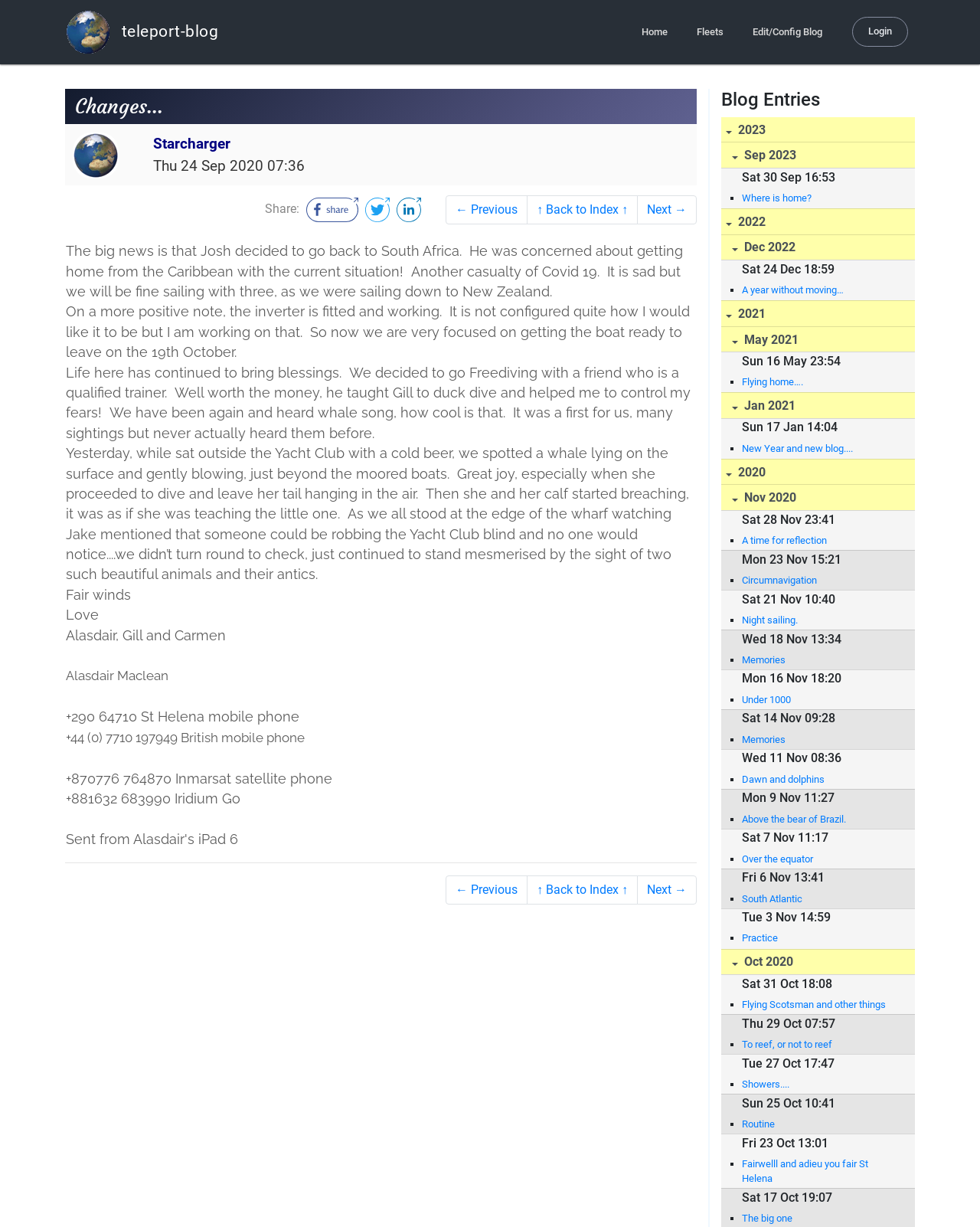What is the author's name?
Refer to the image and provide a one-word or short phrase answer.

Alasdair Maclean